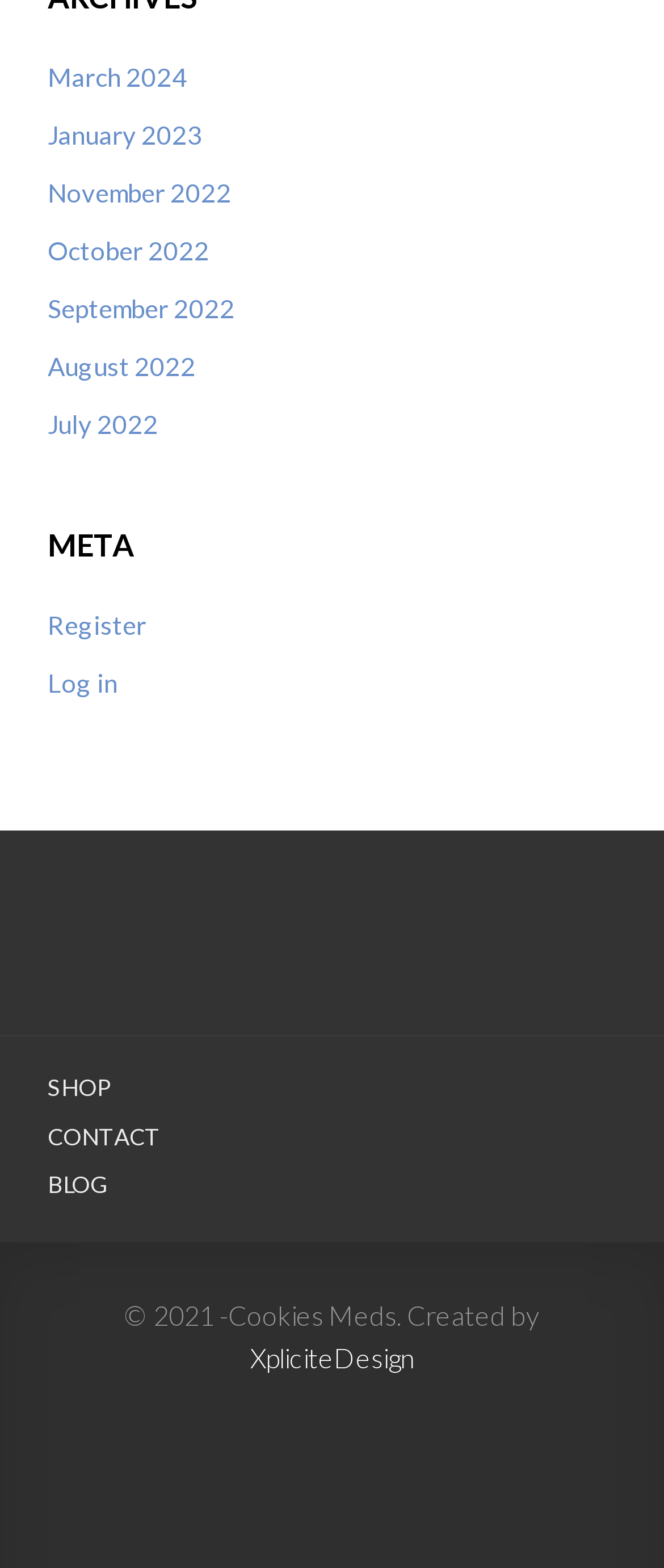What is the last link in the top section?
Refer to the screenshot and answer in one word or phrase.

July 2022